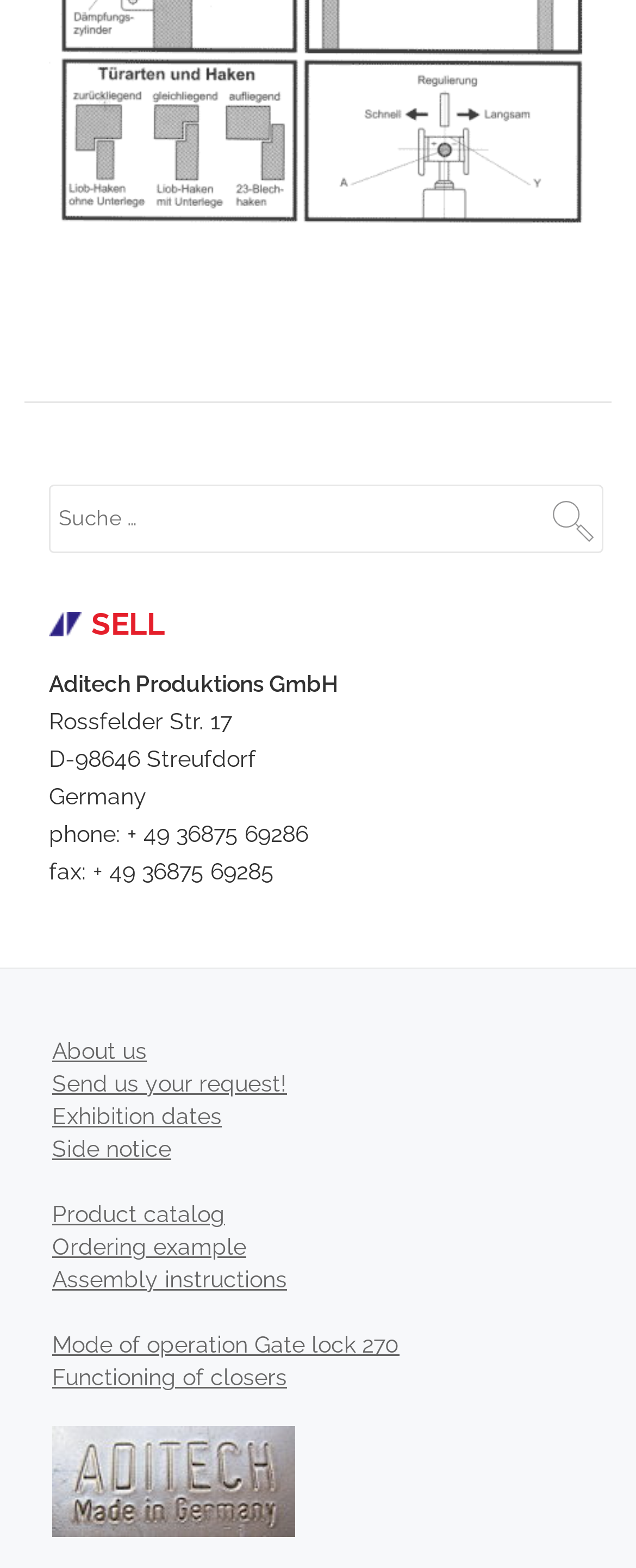What type of content is available on the website?
From the screenshot, provide a brief answer in one word or phrase.

Product information